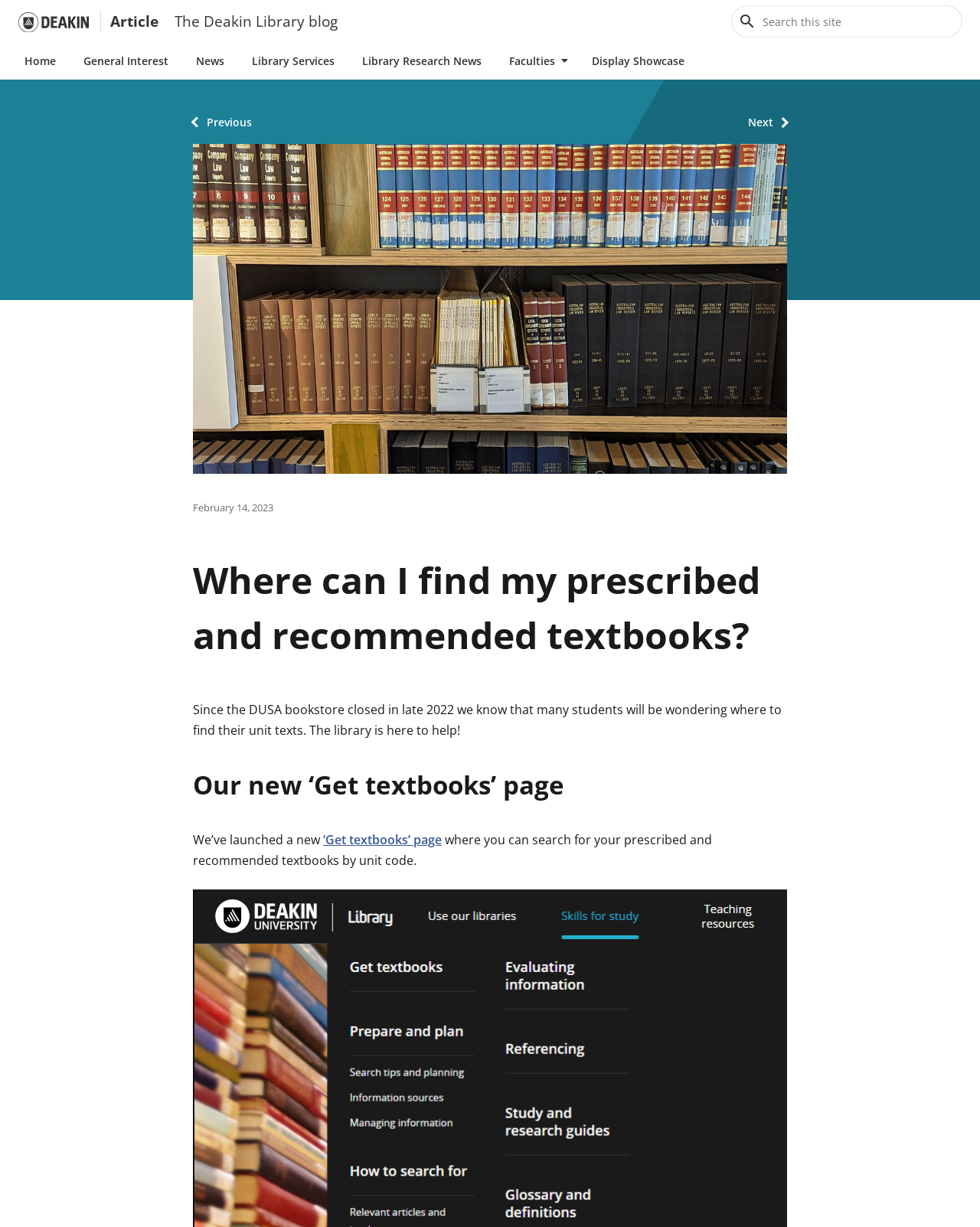Using the information in the image, give a comprehensive answer to the question: 
What is the date of the blog post?

The date of the blog post is February 14, 2023, as indicated by the text 'February 14, 2023' on the page.